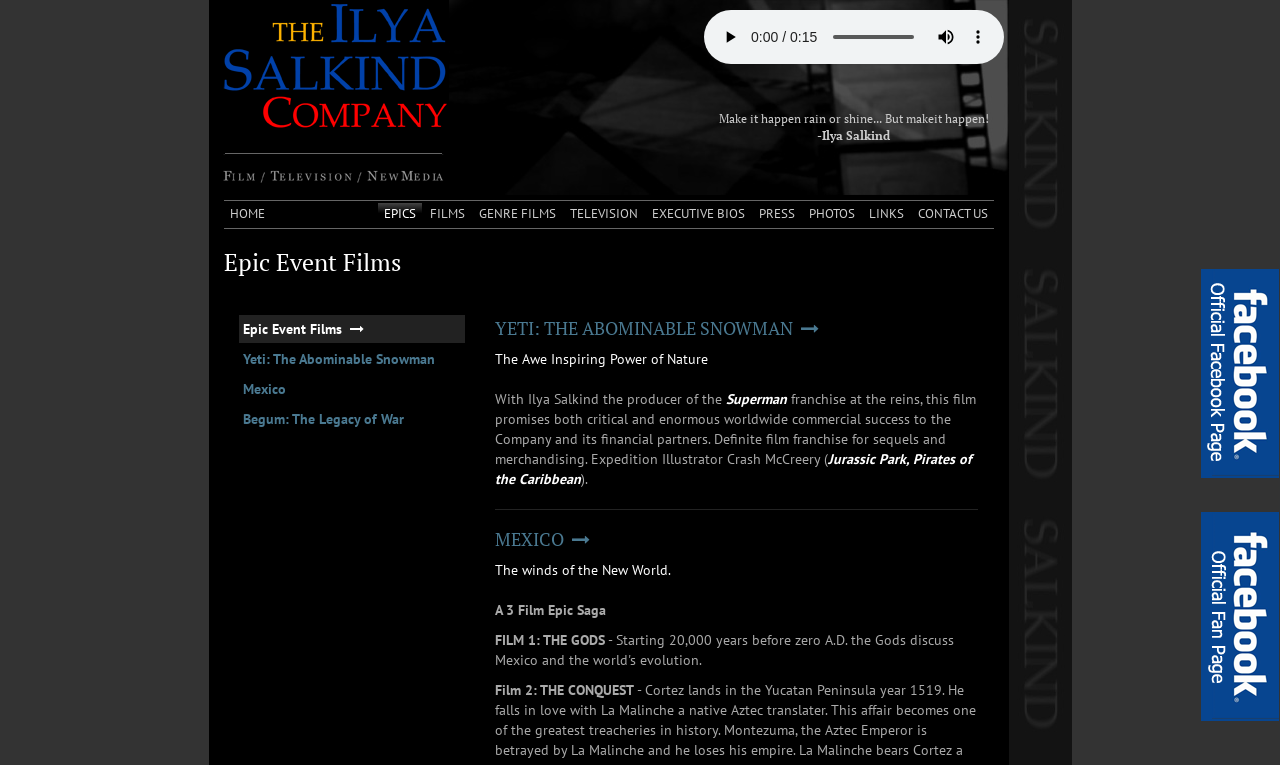Using the element description: "Home", determine the bounding box coordinates for the specified UI element. The coordinates should be four float numbers between 0 and 1, [left, top, right, bottom].

[0.175, 0.265, 0.211, 0.295]